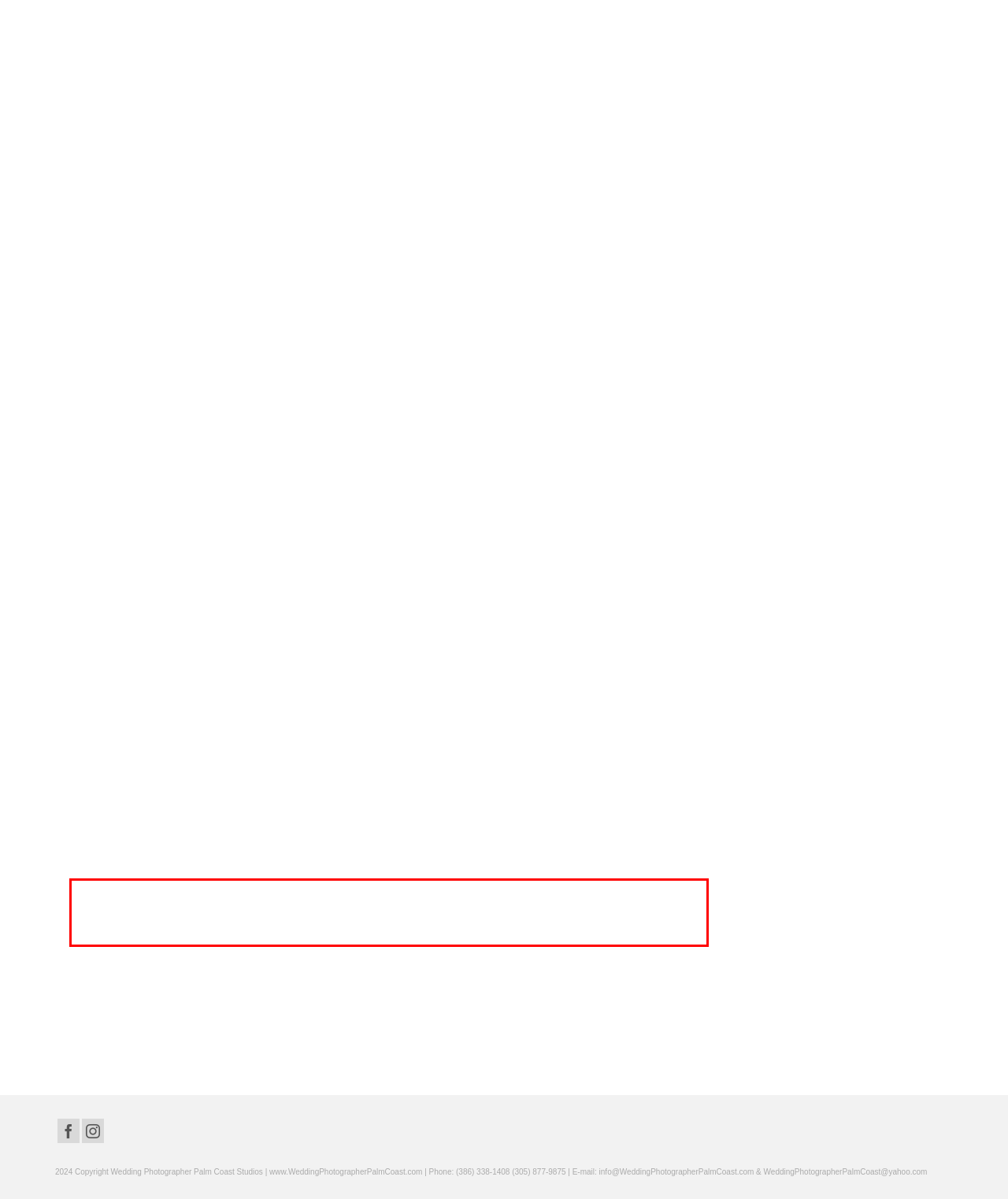Given the screenshot of the webpage, identify the red bounding box, and recognize the text content inside that red bounding box.

Beautiful Engagement in Washington Oaks Gardens Engagement portraits and proposal photography is a beautiful way to capture your lifetime memories! Our photography studio is offering both: Surprise Proposals and planned Engagement photography sessions in a beach or a park. Marinalend Beach Engagement We offer engagement portraits and proposal photography sessions in Marineland Beach in Florida and … Read More